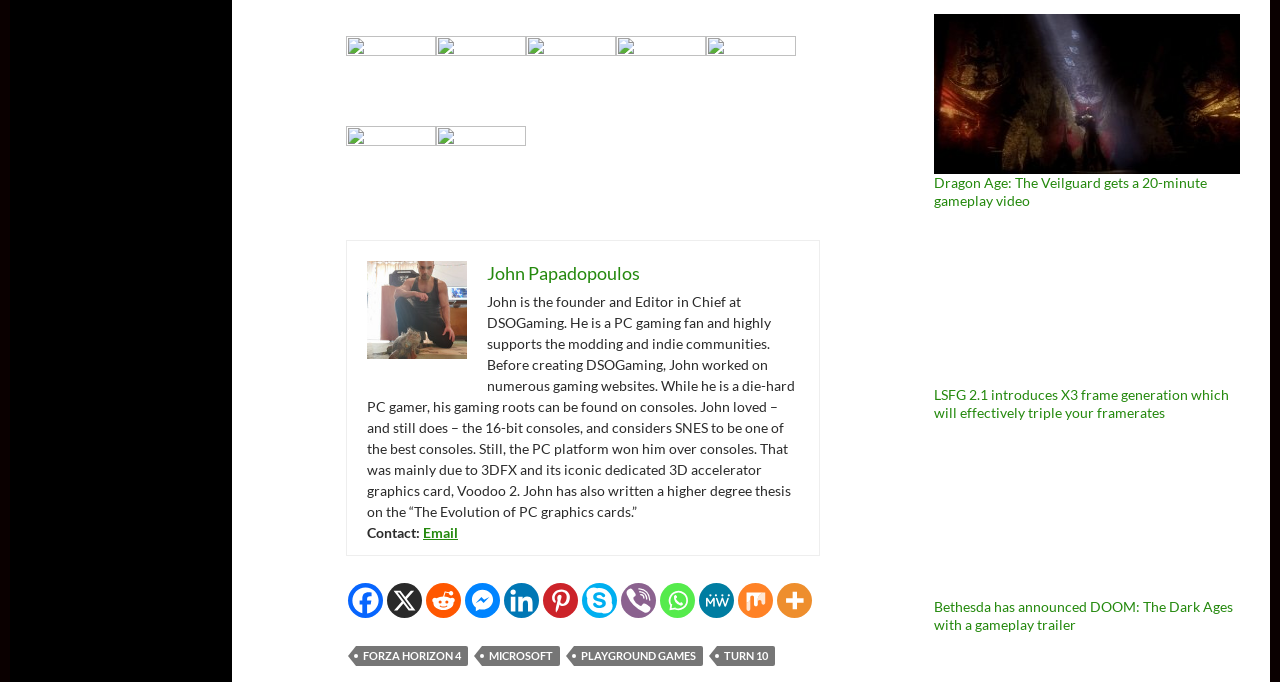What is John Papadopoulos' role?
Relying on the image, give a concise answer in one word or a brief phrase.

Founder and Editor in Chief